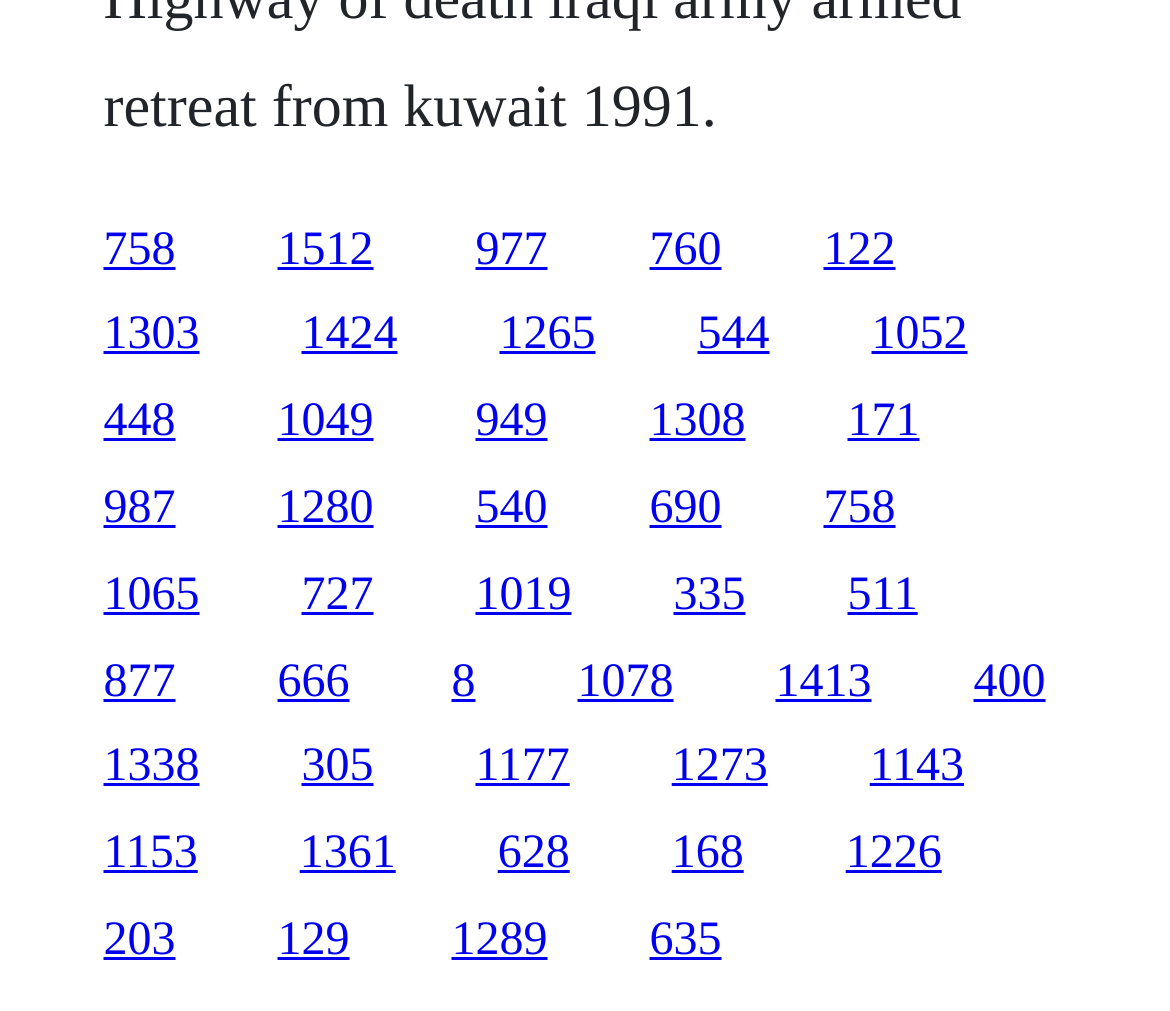Answer the question below in one word or phrase:
What is the vertical position of the first link?

0.221